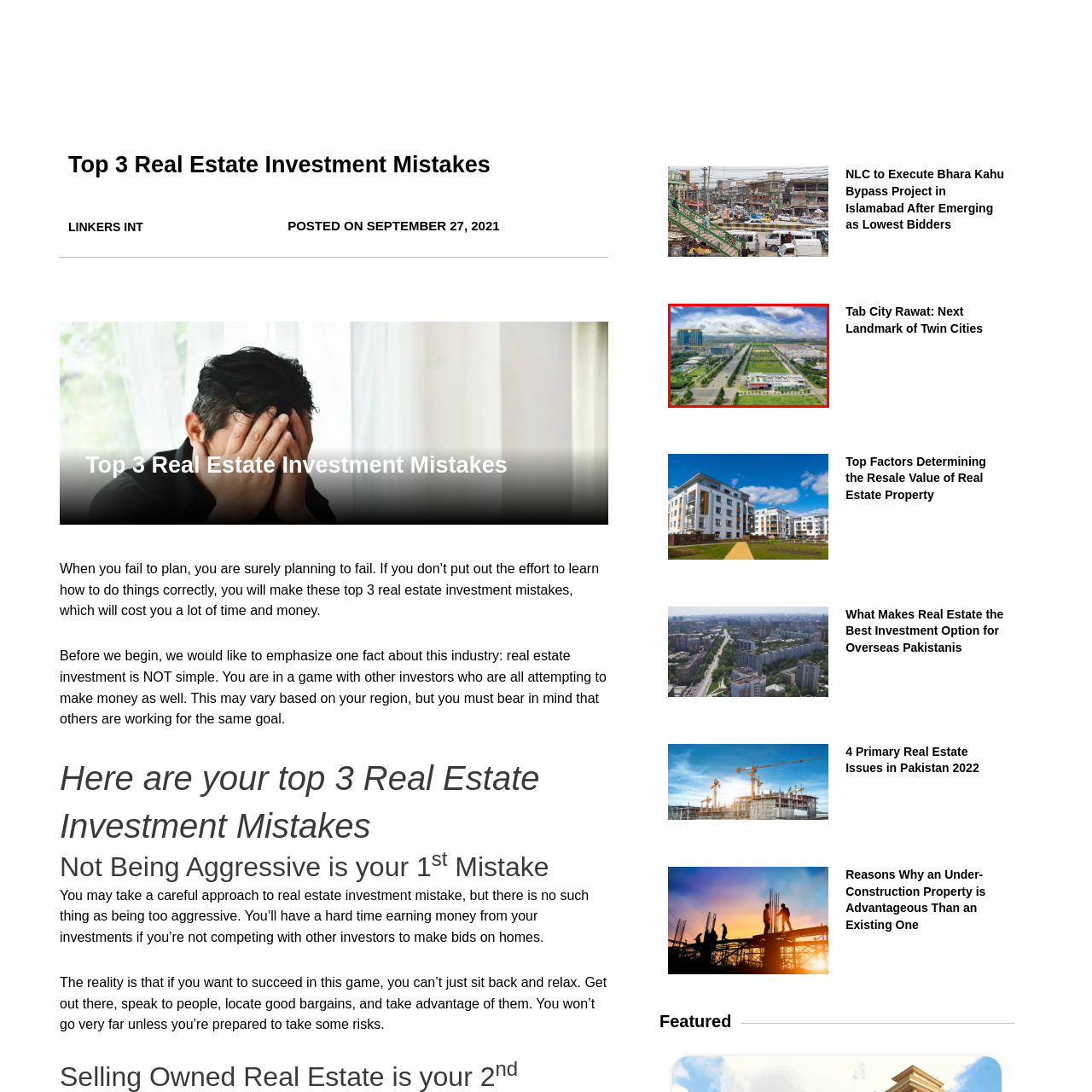What is the purpose of the rooftop garden?
Examine the content inside the red bounding box in the image and provide a thorough answer to the question based on that visual information.

The presence of a rooftop garden on the prominent commercial structure suggests that it is intended to provide a green space, which is a deliberate design choice to incorporate nature into the urban planning, as mentioned in the caption.